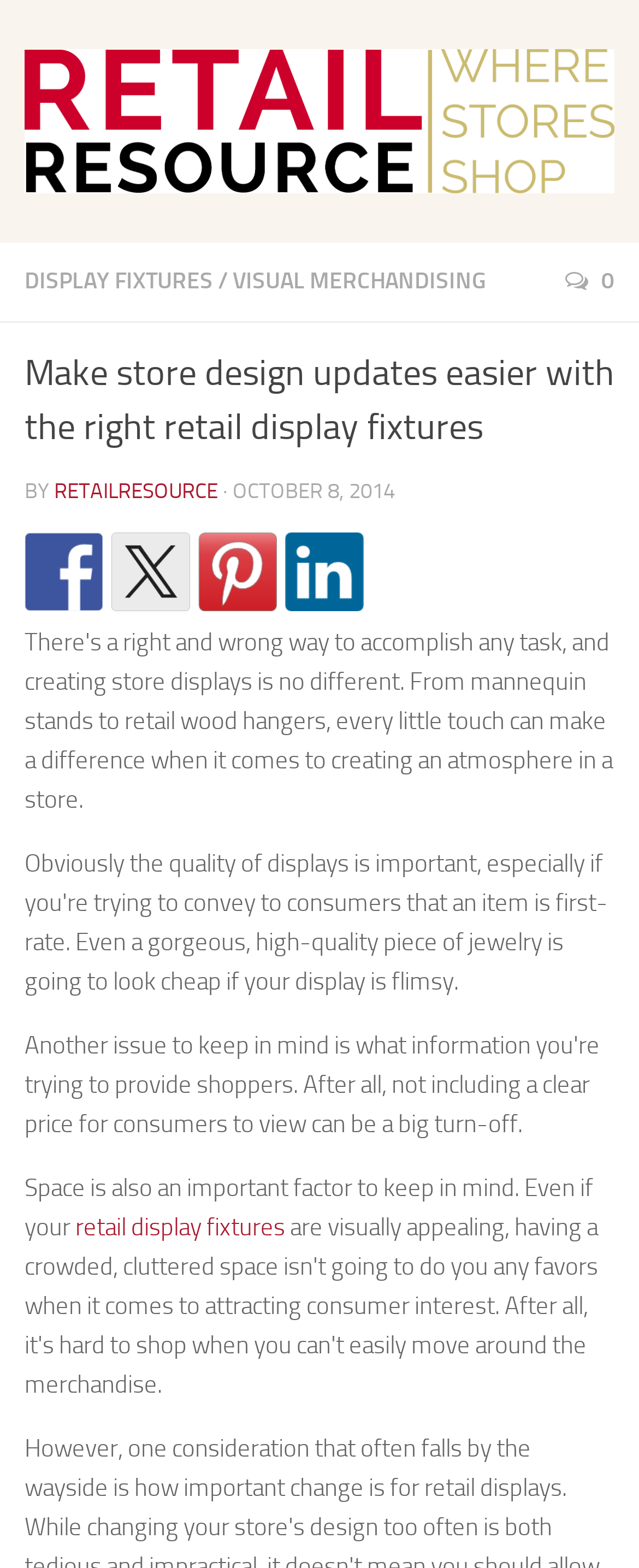How many sections are there in the main menu?
Please provide a single word or phrase answer based on the image.

3